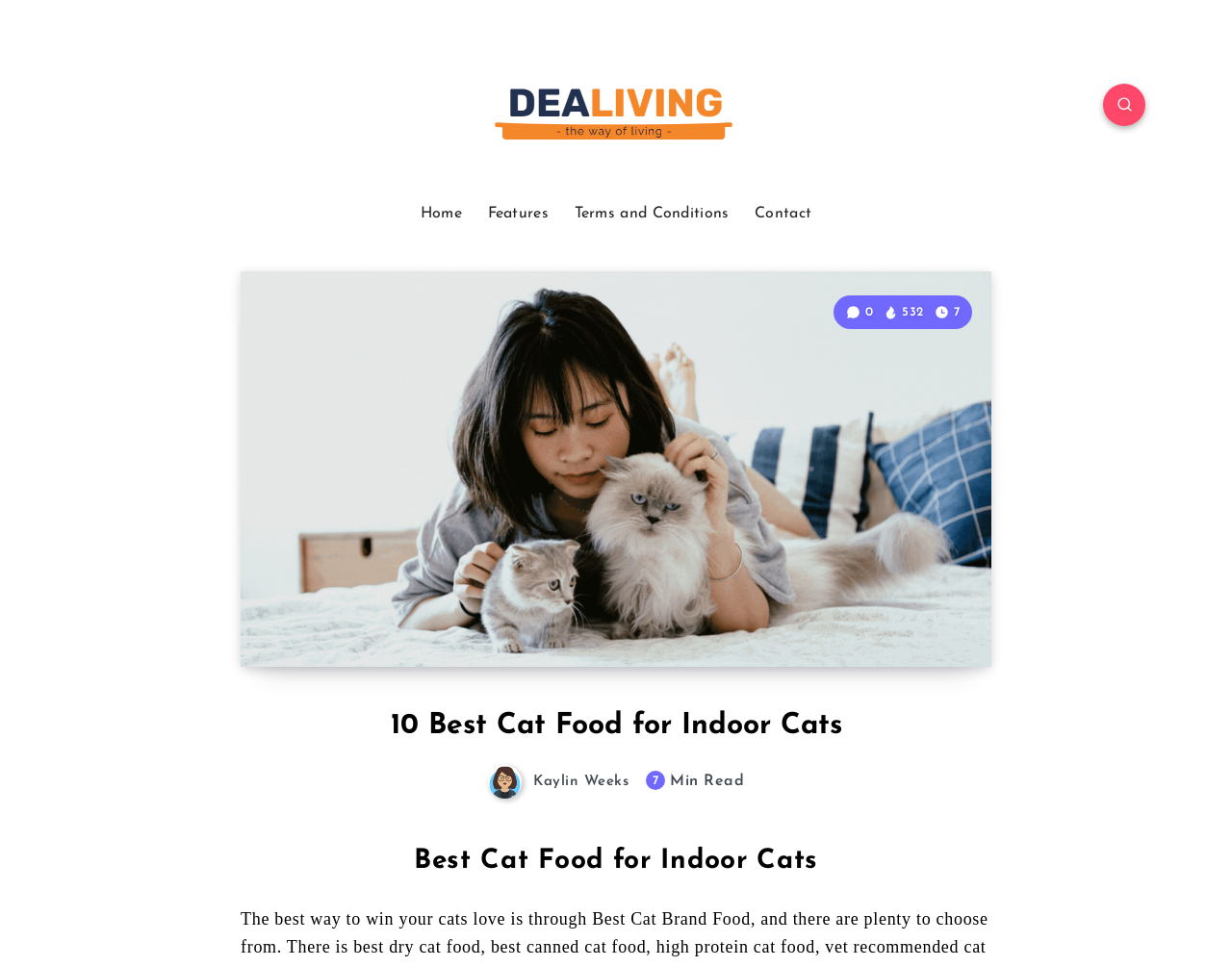Determine the webpage's heading and output its text content.

10 Best Cat Food for Indoor Cats